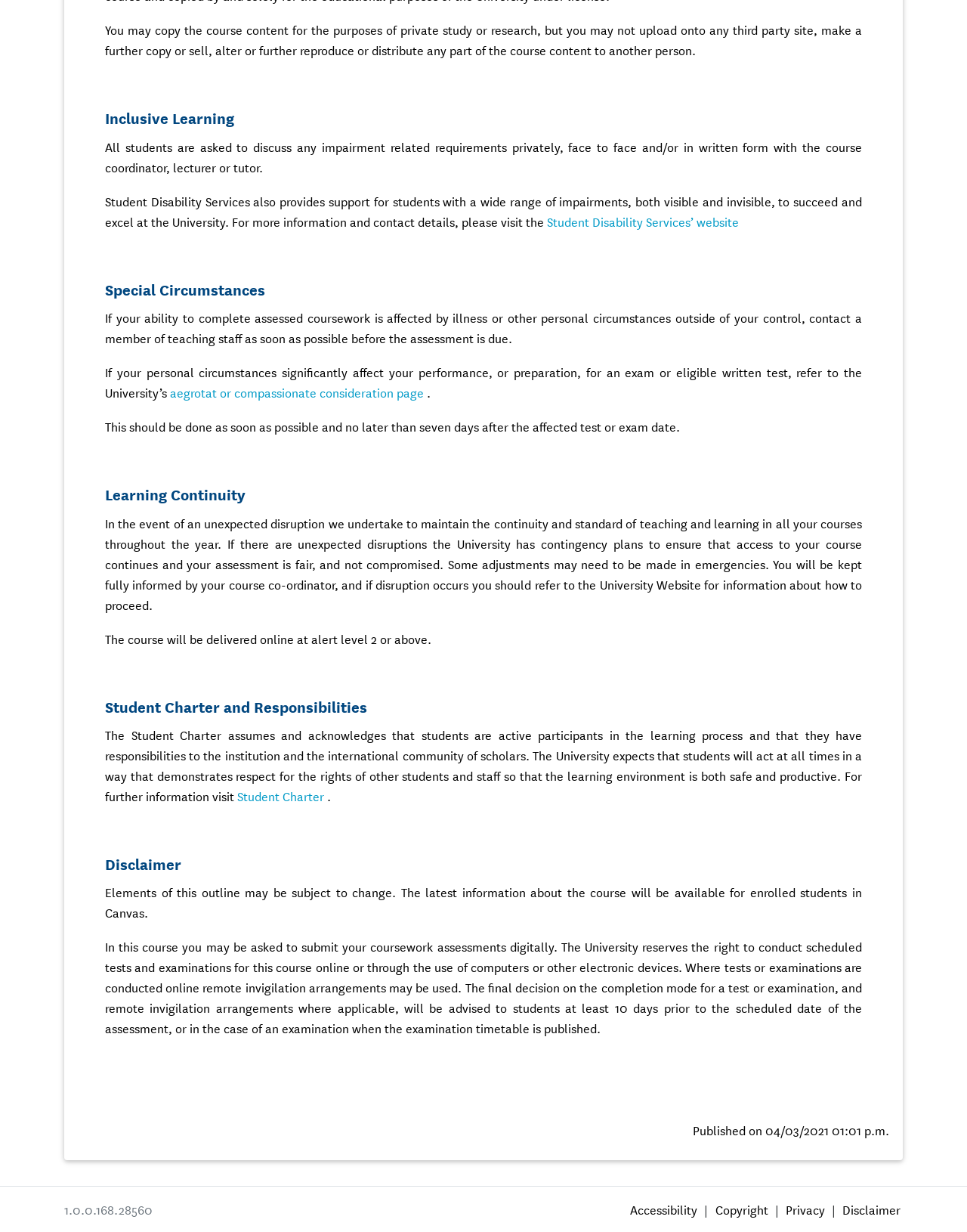Where can students find the latest information about the course?
Answer the question with a single word or phrase derived from the image.

Canvas